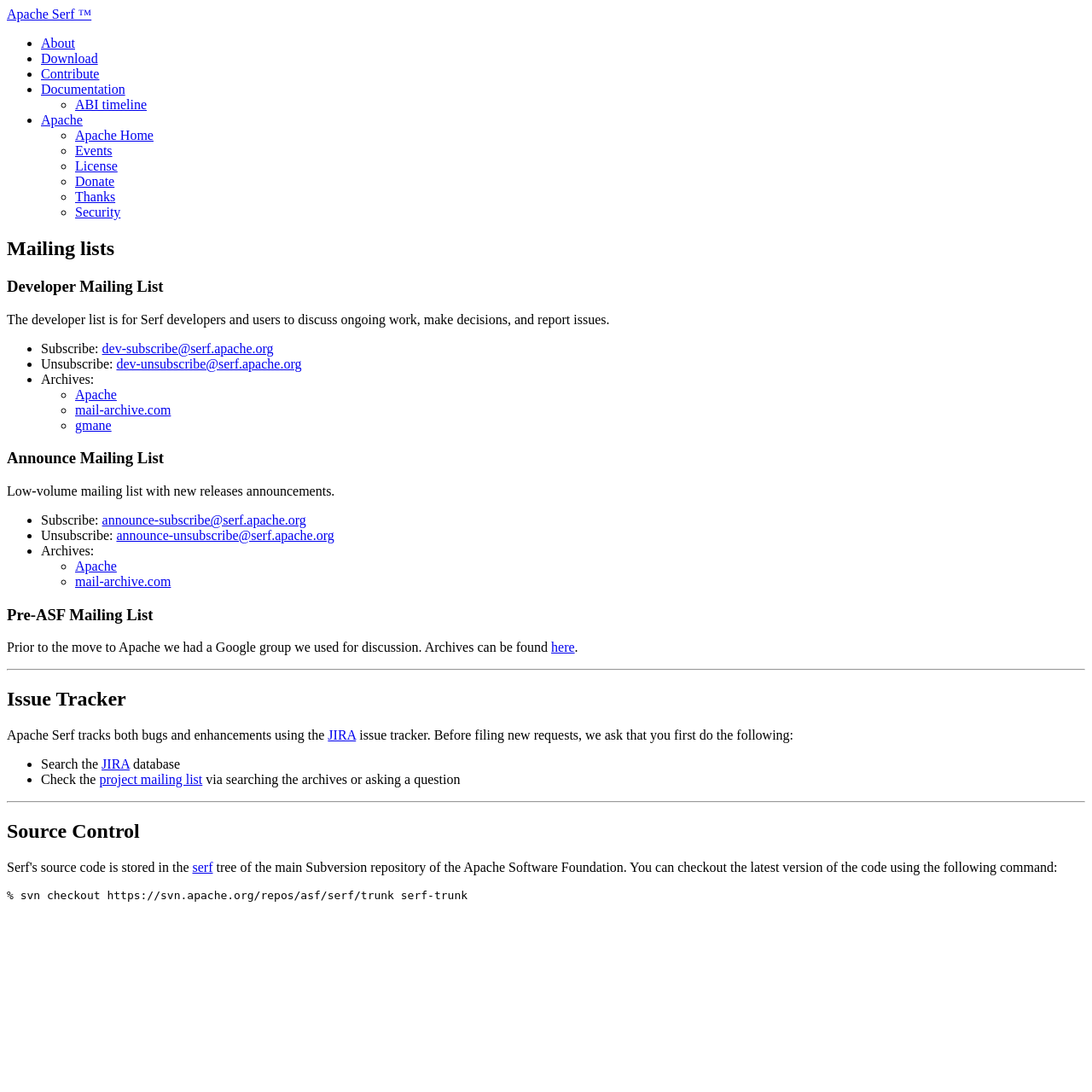Where can archives of the announce mailing list be found?
Examine the webpage screenshot and provide an in-depth answer to the question.

In the 'Announce Mailing List' section, it is mentioned that archives can be found at Apache and mail-archive.com, with links provided to both.